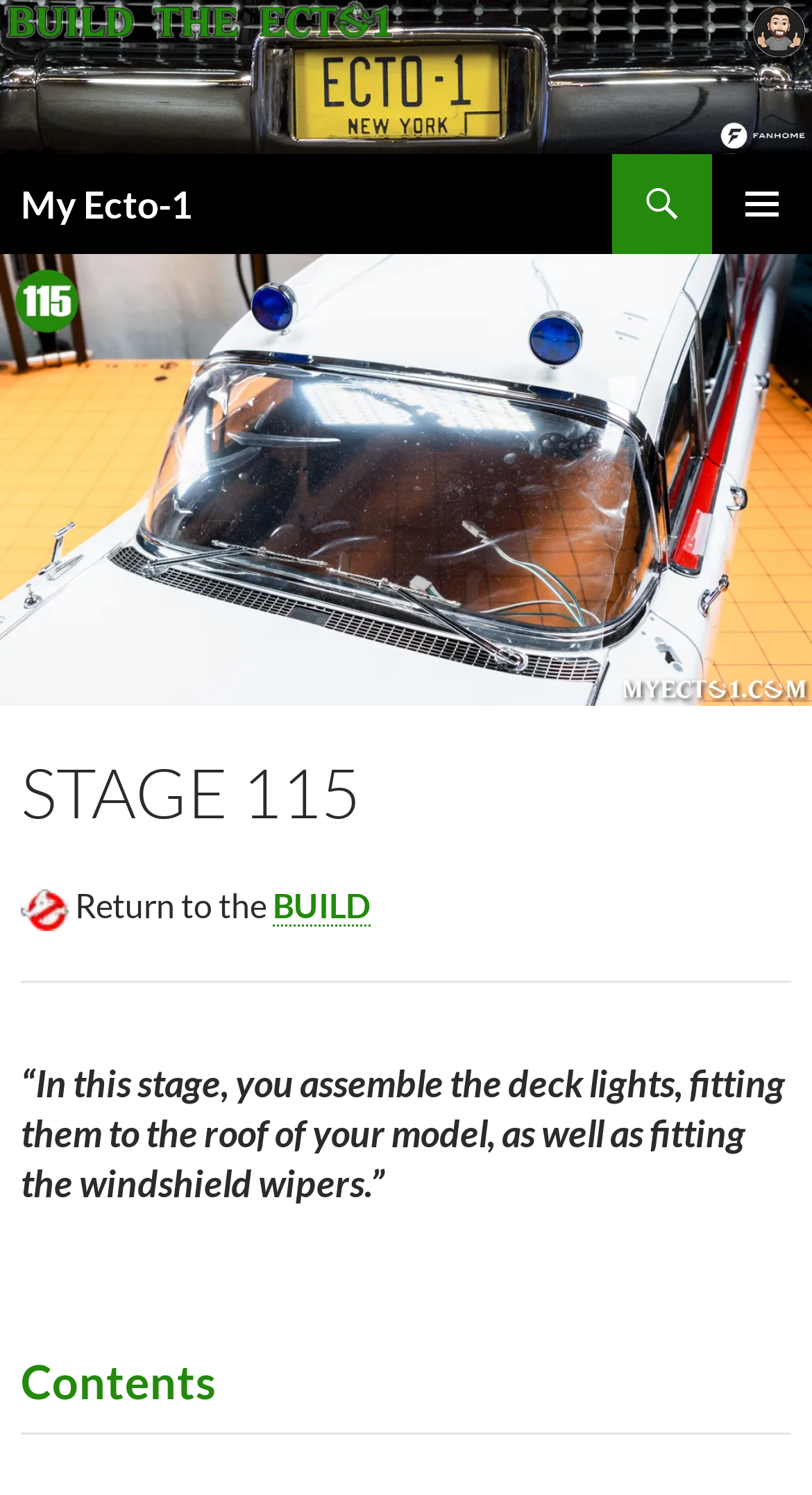Construct a comprehensive caption that outlines the webpage's structure and content.

The webpage appears to be an instructional guide for building a model, specifically Stage 115 of the "My Ecto-1" model. At the top of the page, there is a logo image of "My Ecto-1" and a link with the same text. Below the logo, there is a heading with the same text, "My Ecto-1". 

To the right of the logo, there are three links: "Search", "PRIMARY MENU", and "SKIP TO CONTENT". The "SKIP TO CONTENT" link is positioned slightly below the other two links. 

Below these top elements, there is a header section with a heading that reads "STAGE 115". This is followed by a brief description of the stage, which is "In this stage, you assemble the deck lights, fitting them to the roof of your model, as well as fitting the windshield wipers." 

Underneath the description, there is a link to "BUILD" and a separator line. Further down, there is a heading that reads "Contents", which is also separated from the previous section by a horizontal line.